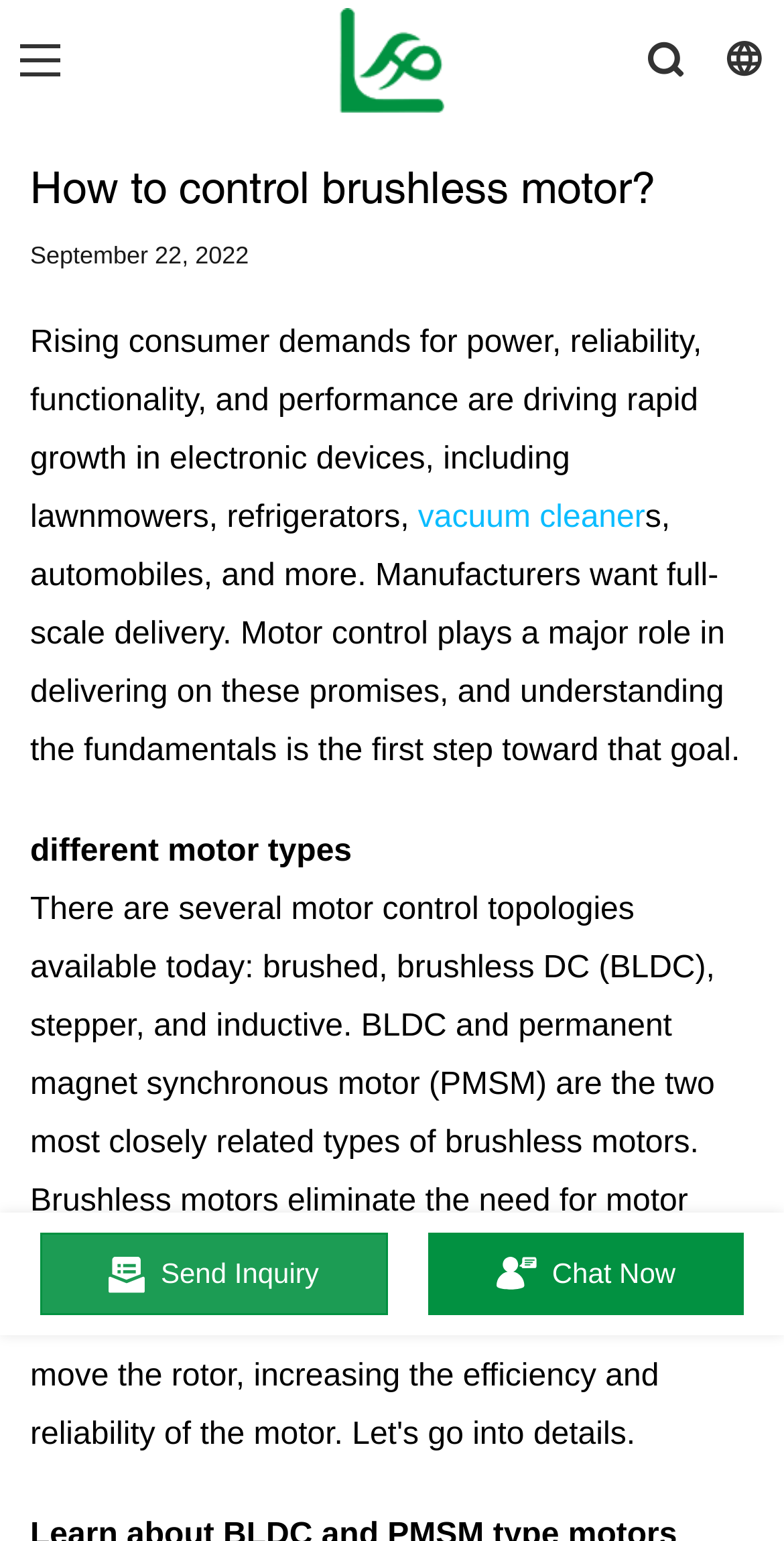Please answer the following question using a single word or phrase: 
What is the date of the article?

September 22, 2022